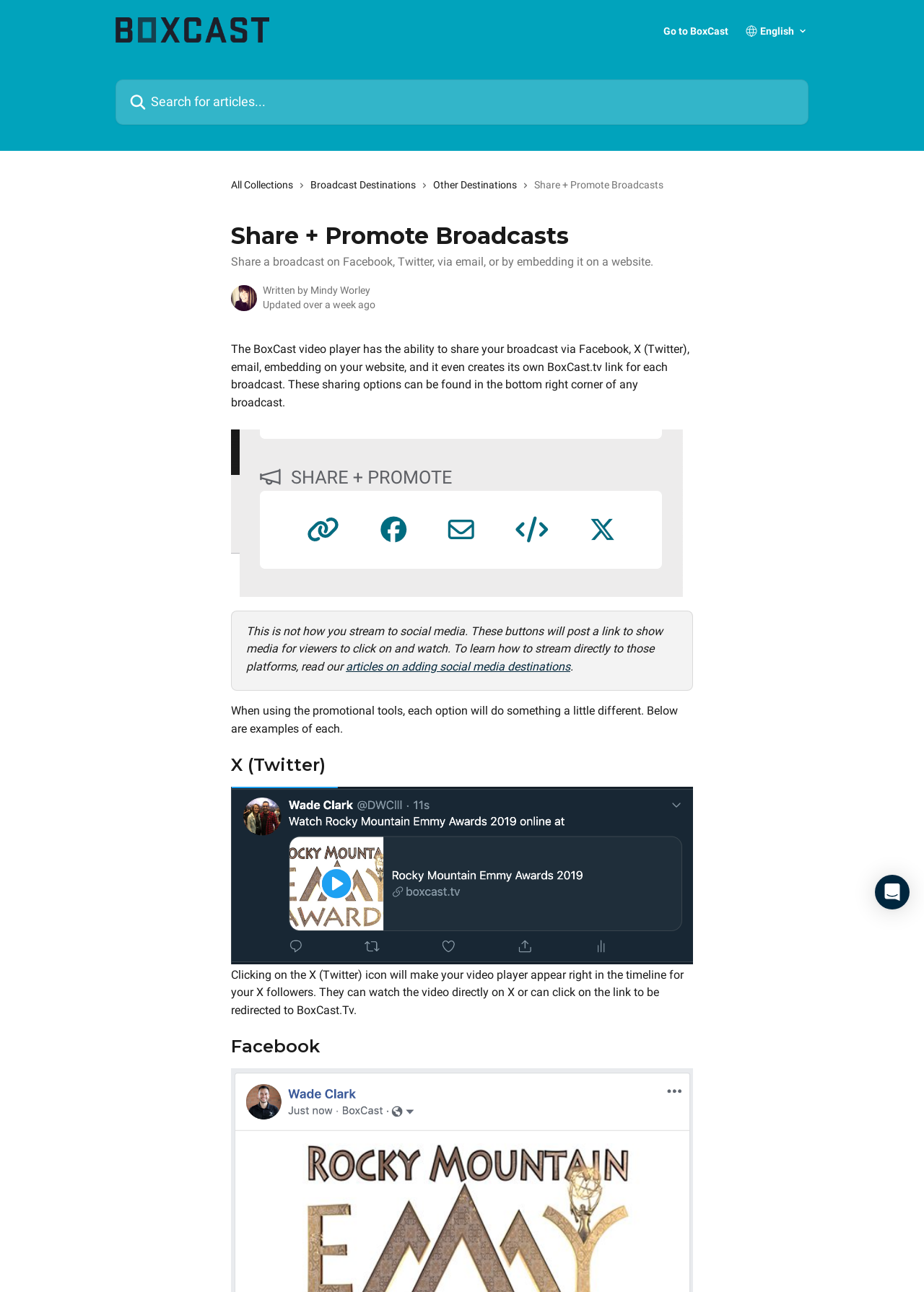Please locate the bounding box coordinates for the element that should be clicked to achieve the following instruction: "Go to BoxCast". Ensure the coordinates are given as four float numbers between 0 and 1, i.e., [left, top, right, bottom].

[0.718, 0.02, 0.788, 0.028]